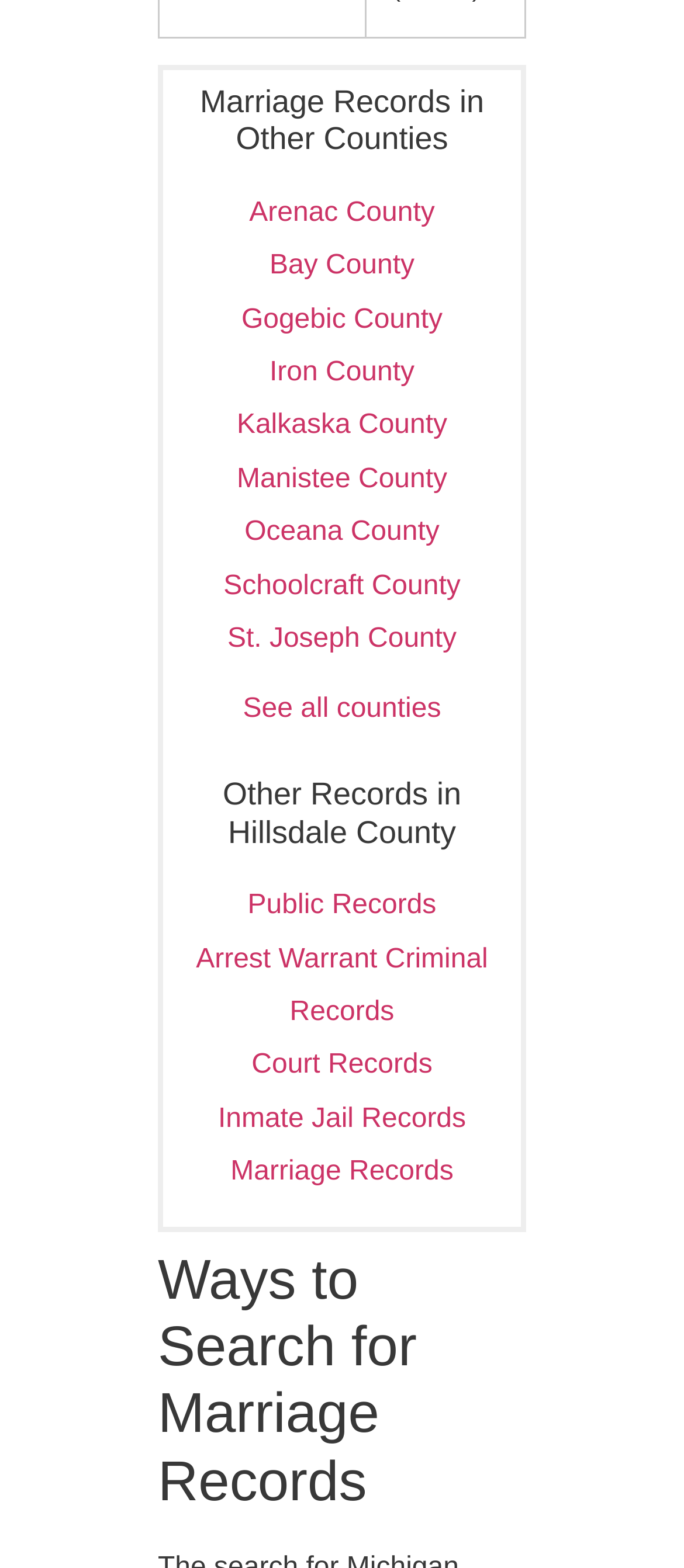Determine the bounding box coordinates of the clickable area required to perform the following instruction: "Click on Arenac County". The coordinates should be represented as four float numbers between 0 and 1: [left, top, right, bottom].

[0.364, 0.126, 0.636, 0.145]